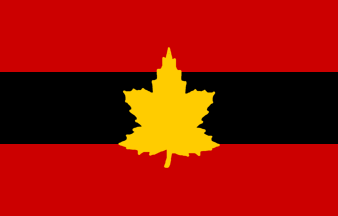Explain in detail what you see in the image.

The image depicts the car flag used by the First Canadian Army during World War II, specifically associated with General Harry Crerar, who commanded the army from 1944 to 1945. The flag features a bold design, prominently displaying a stylized yellow maple leaf at its center, set against a background of red and black stripes. The red represents Canada's national identity, while the black adds a distinctive contrast. This flag is believed to be a modified version of the car flag utilized by British commanders, altered to include the iconic Canadian symbol of the maple leaf. The flag serves as an emblem of Canadian military heritage and the sacrifices made during the war.